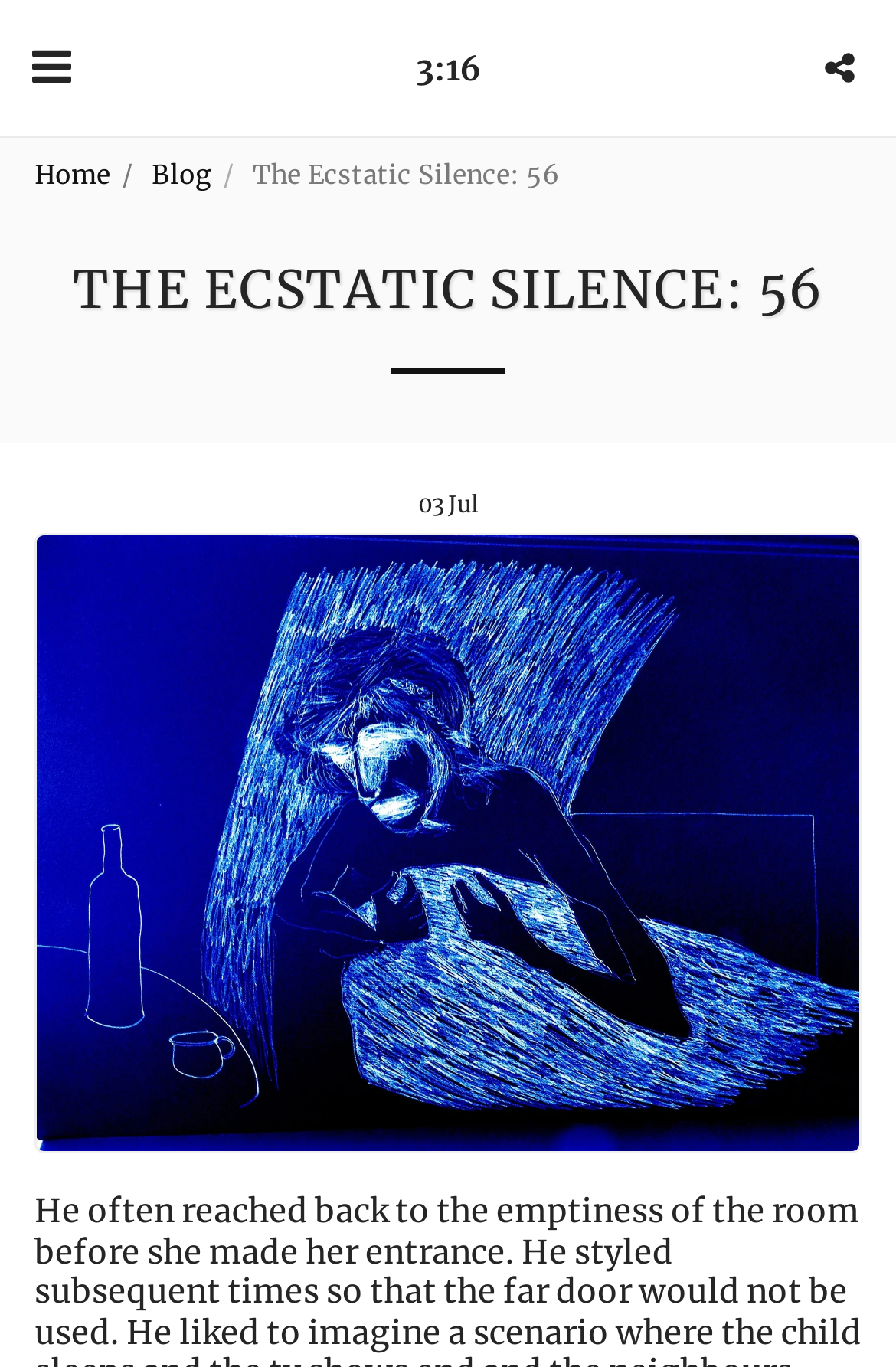Please respond to the question using a single word or phrase:
What is the date of the post?

03/07/2020